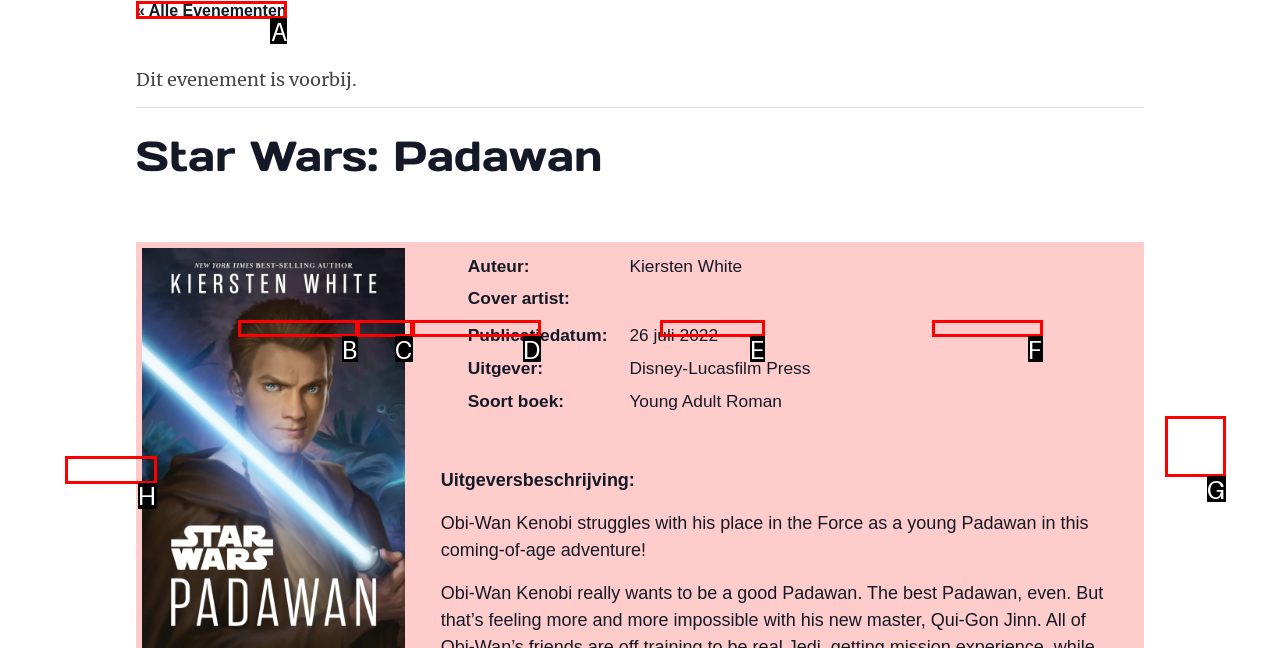Match the element description: Spotify to the correct HTML element. Answer with the letter of the selected option.

E